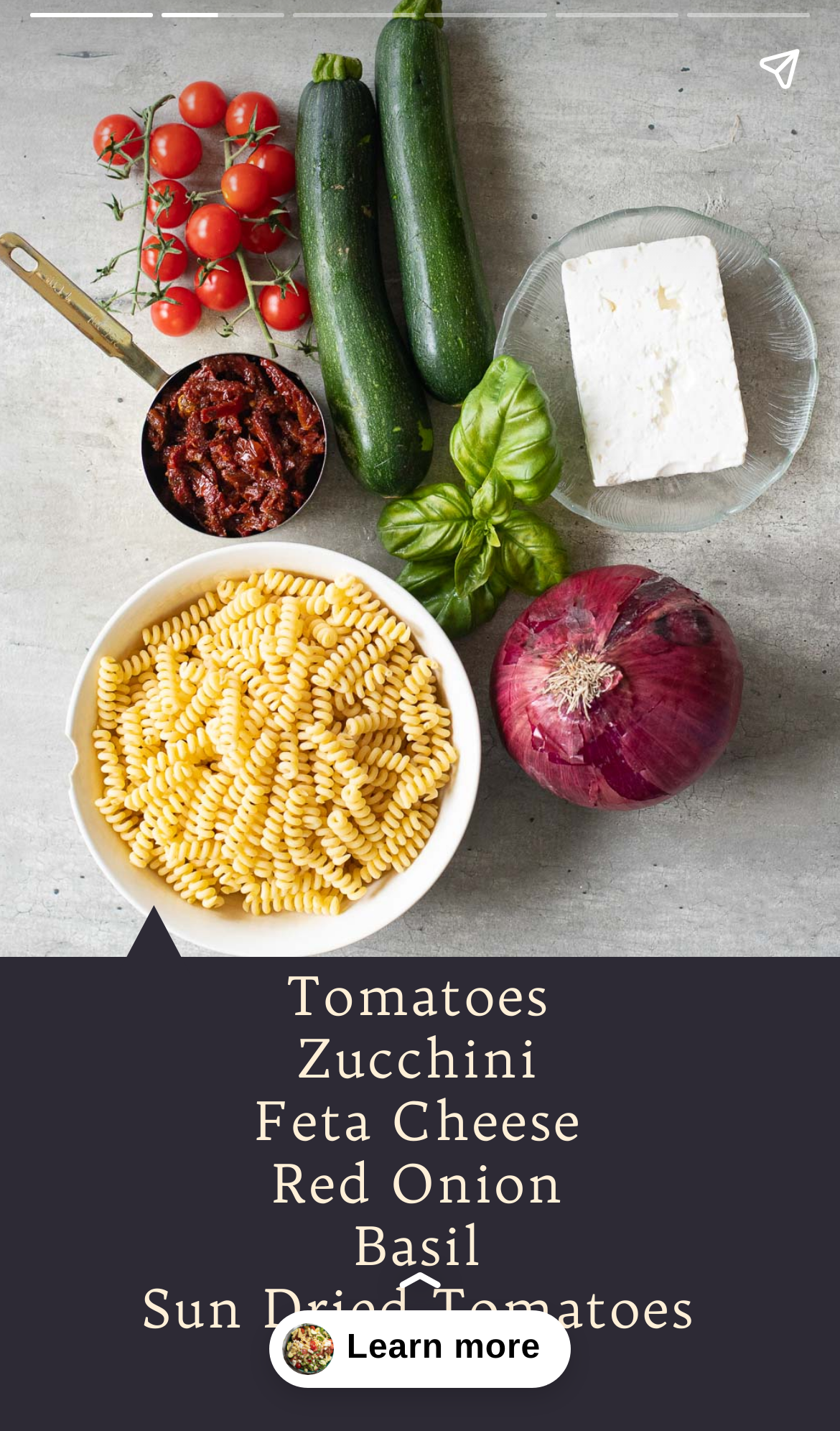What is the purpose of the 'Learn more' button?
Please answer the question with a detailed response using the information from the screenshot.

The 'Learn more' button is likely intended to provide additional information about the pasta salad recipe, possibly including instructions or ingredients.